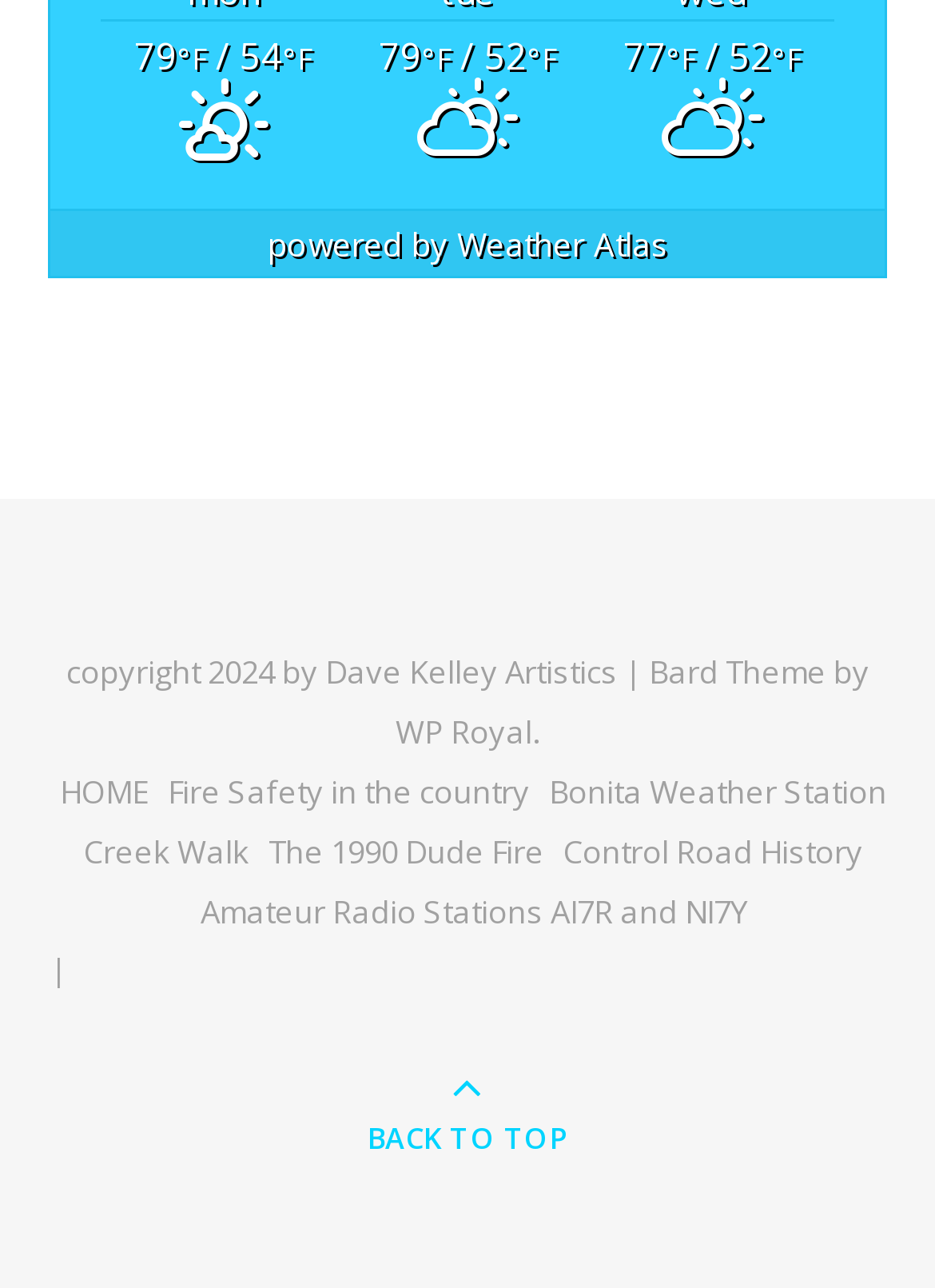Provide a one-word or one-phrase answer to the question:
How many weather conditions are displayed?

3